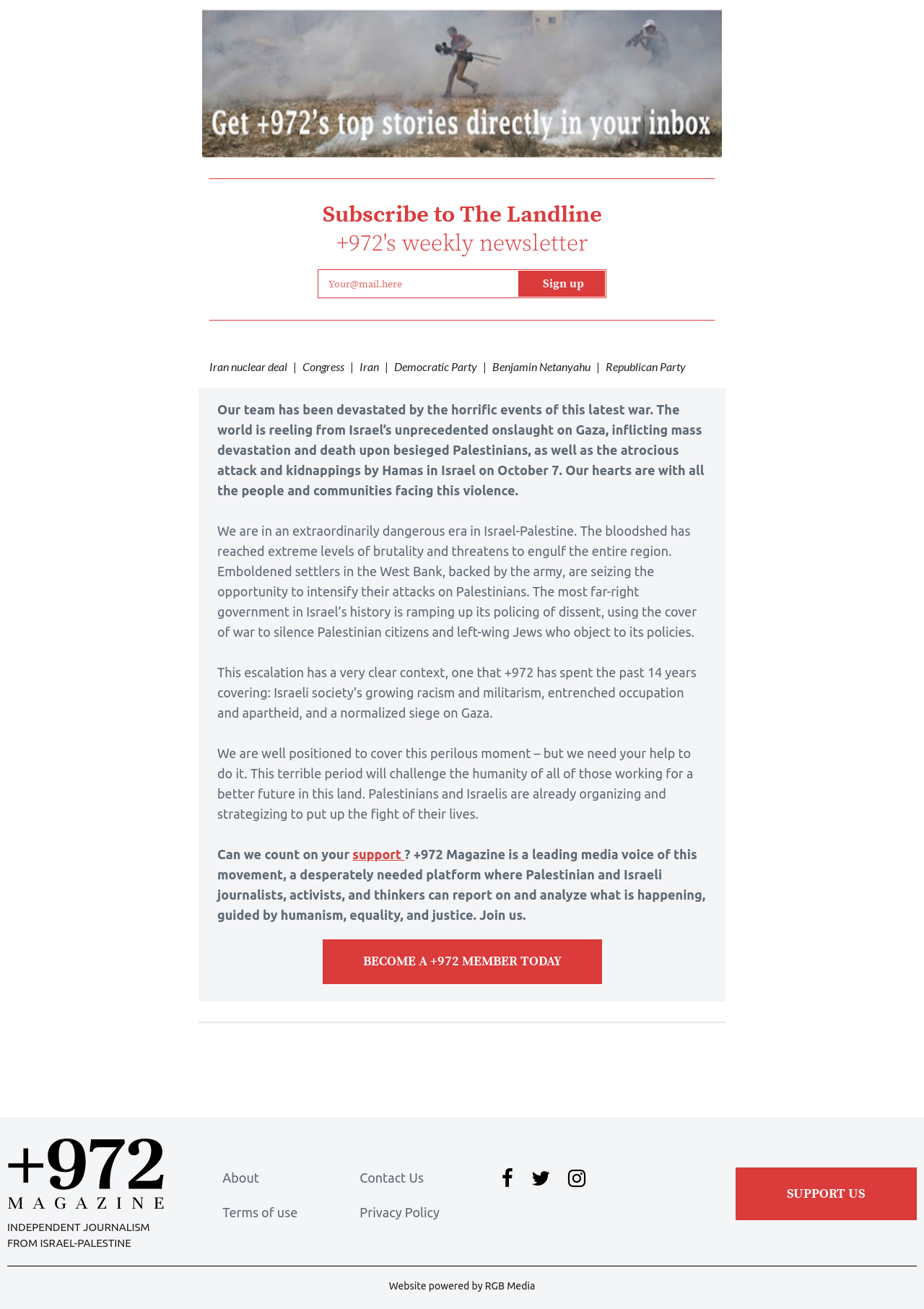Given the element description "title="+972 Magazine"", identify the bounding box of the corresponding UI element.

[0.008, 0.916, 0.178, 0.926]